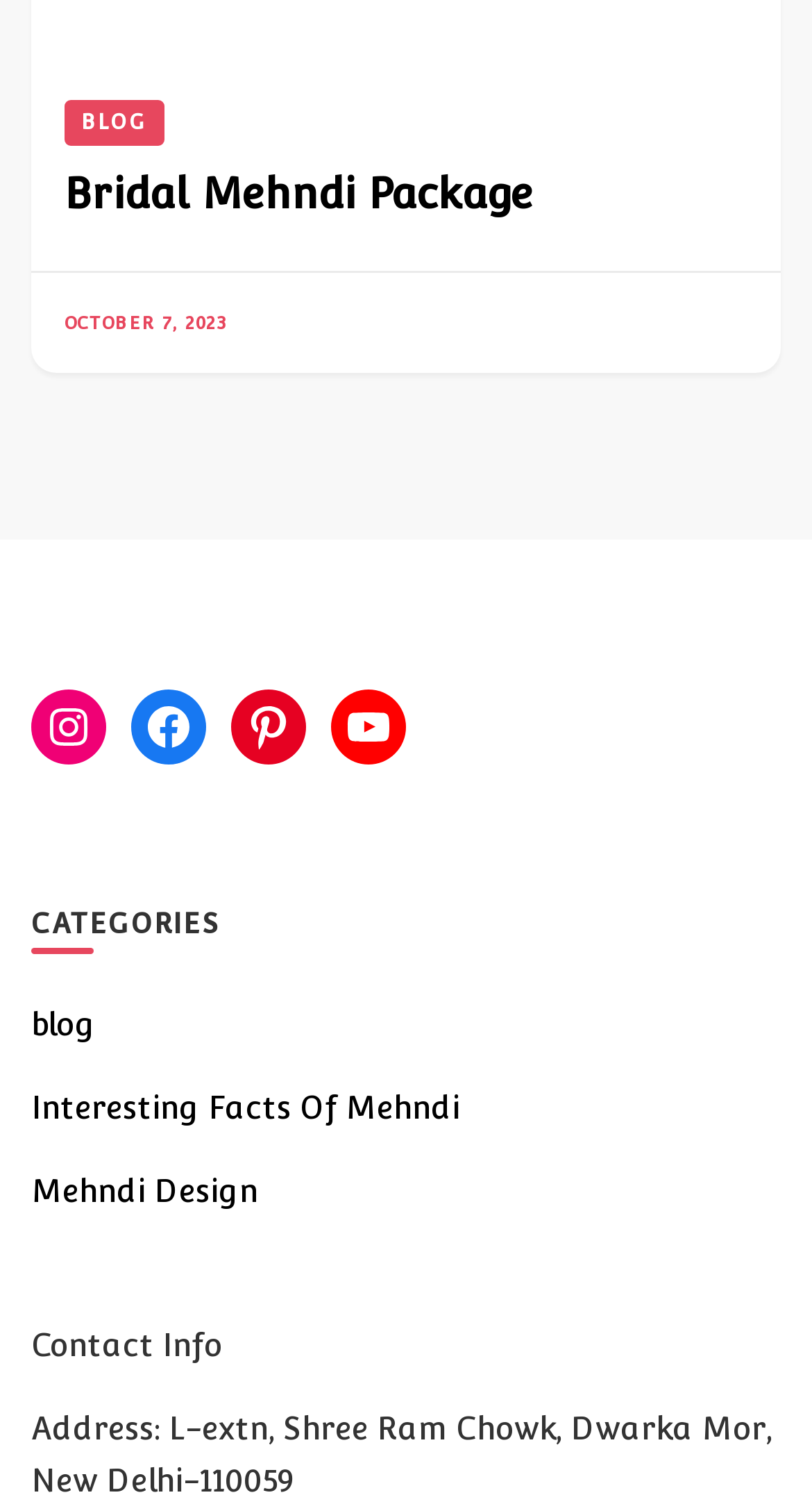Determine the bounding box coordinates for the area you should click to complete the following instruction: "Read the 'Bridal Mehndi Package' heading".

[0.079, 0.113, 0.921, 0.147]